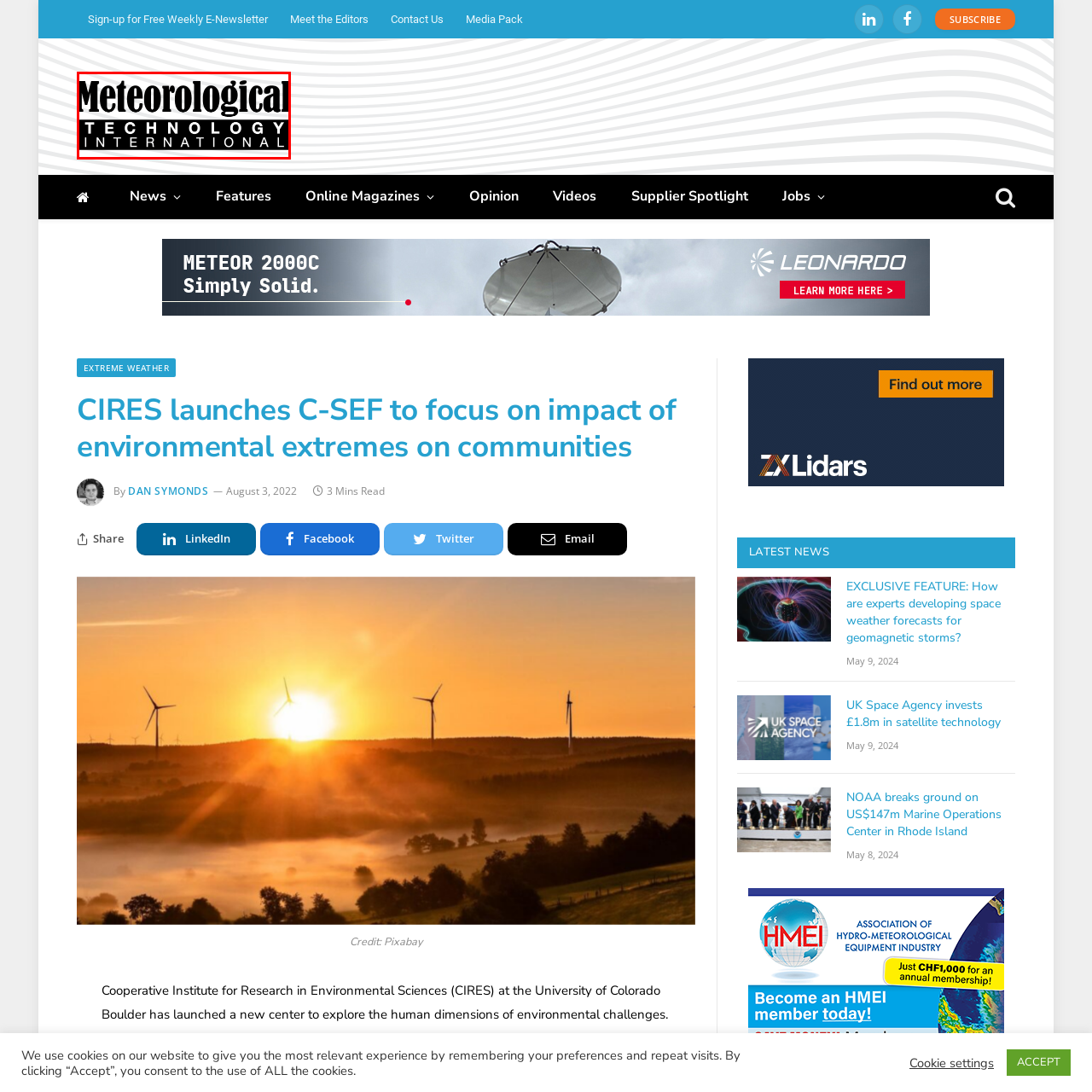Examine the section enclosed by the red box and give a brief answer to the question: What does the logo represent?

Commitment to providing insights